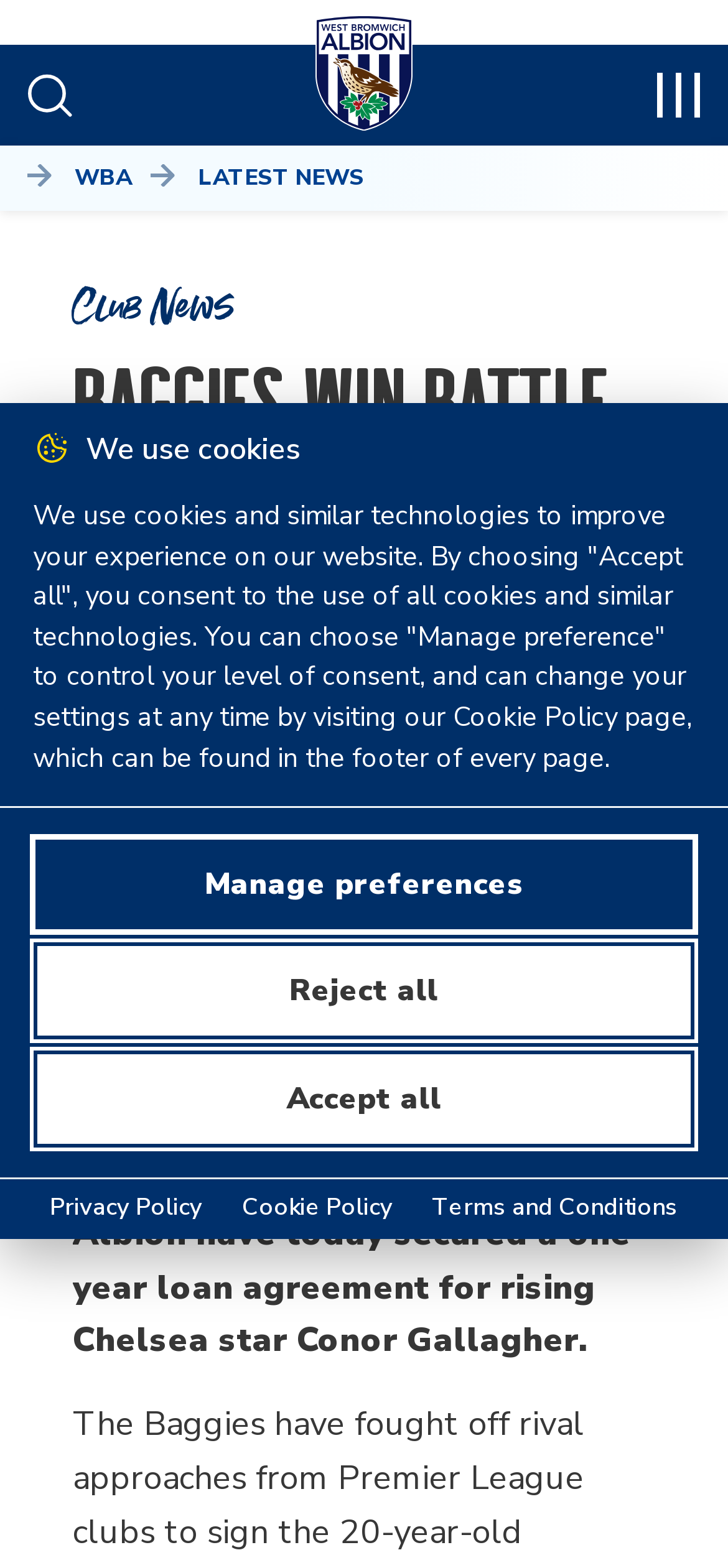Using the provided element description "aria-label="Designer's profile, latest poster"", determine the bounding box coordinates of the UI element.

None